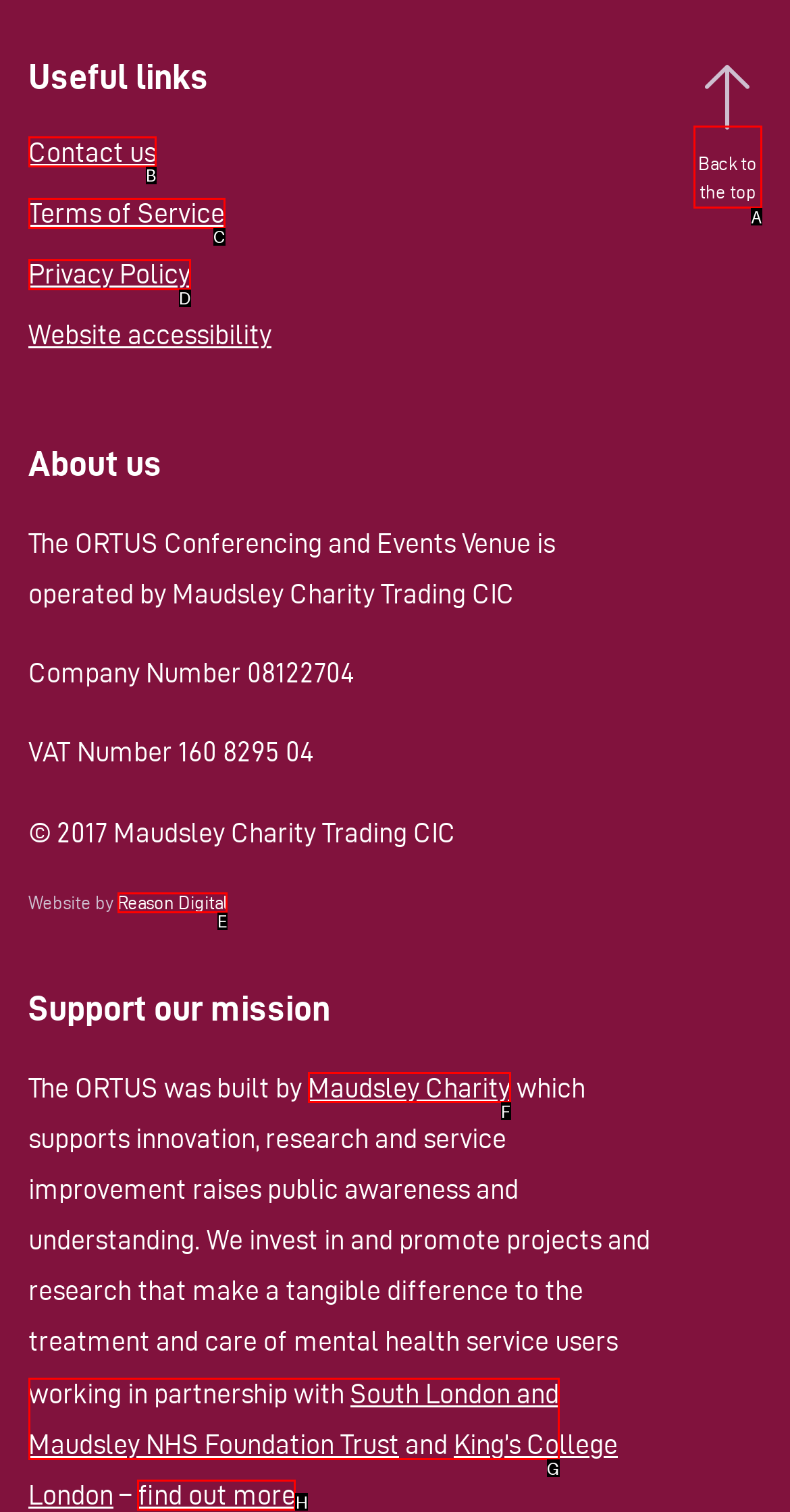Identify the letter of the option to click in order to Find out more about the mission. Answer with the letter directly.

H